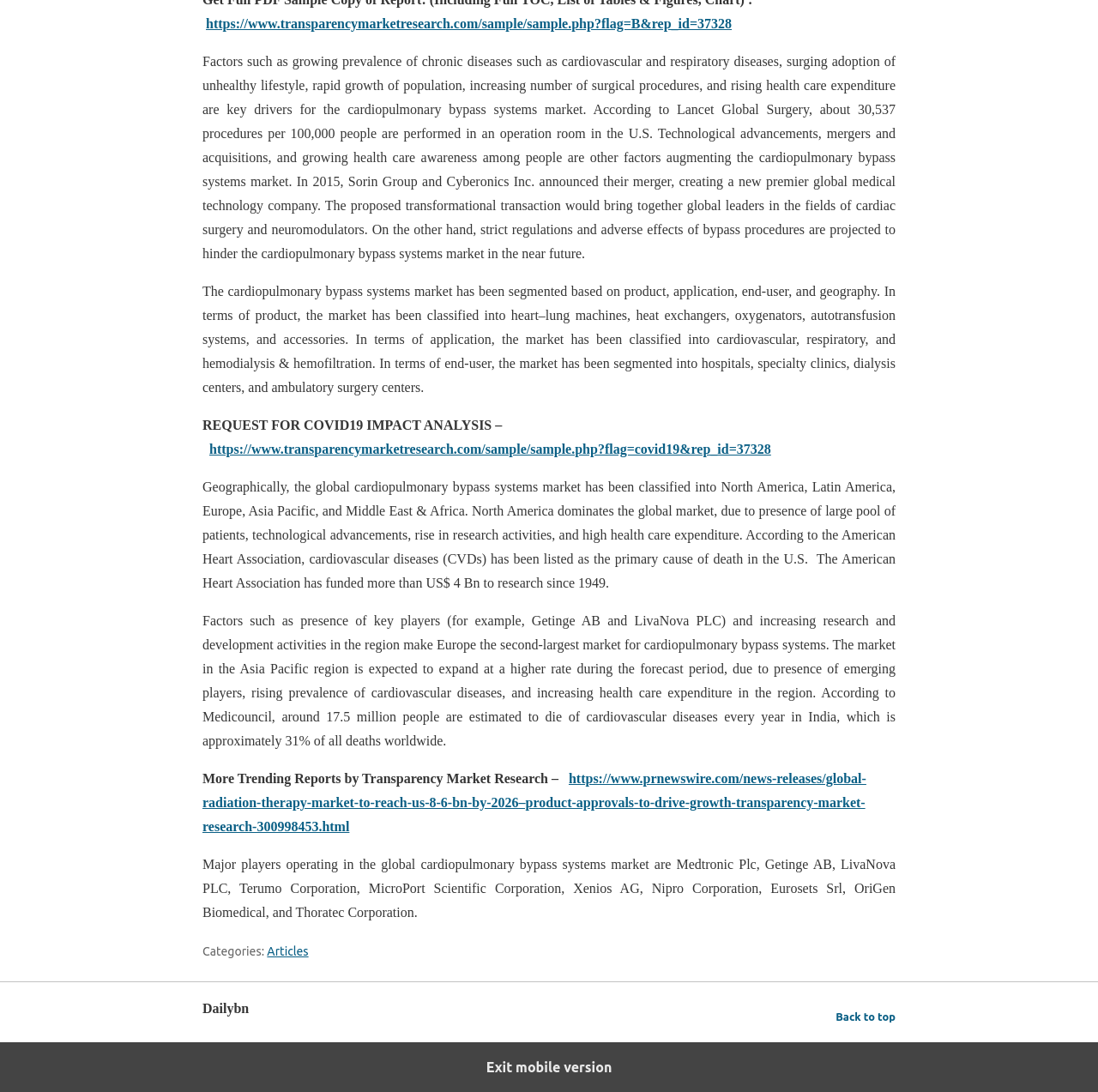Return the bounding box coordinates of the UI element that corresponds to this description: "https://www.prnewswire.com/news-releases/global-radiation-therapy-market-to-reach-us-8-6-bn-by-2026–product-approvals-to-drive-growth-transparency-market-research-300998453.html". The coordinates must be given as four float numbers in the range of 0 and 1, [left, top, right, bottom].

[0.184, 0.706, 0.789, 0.764]